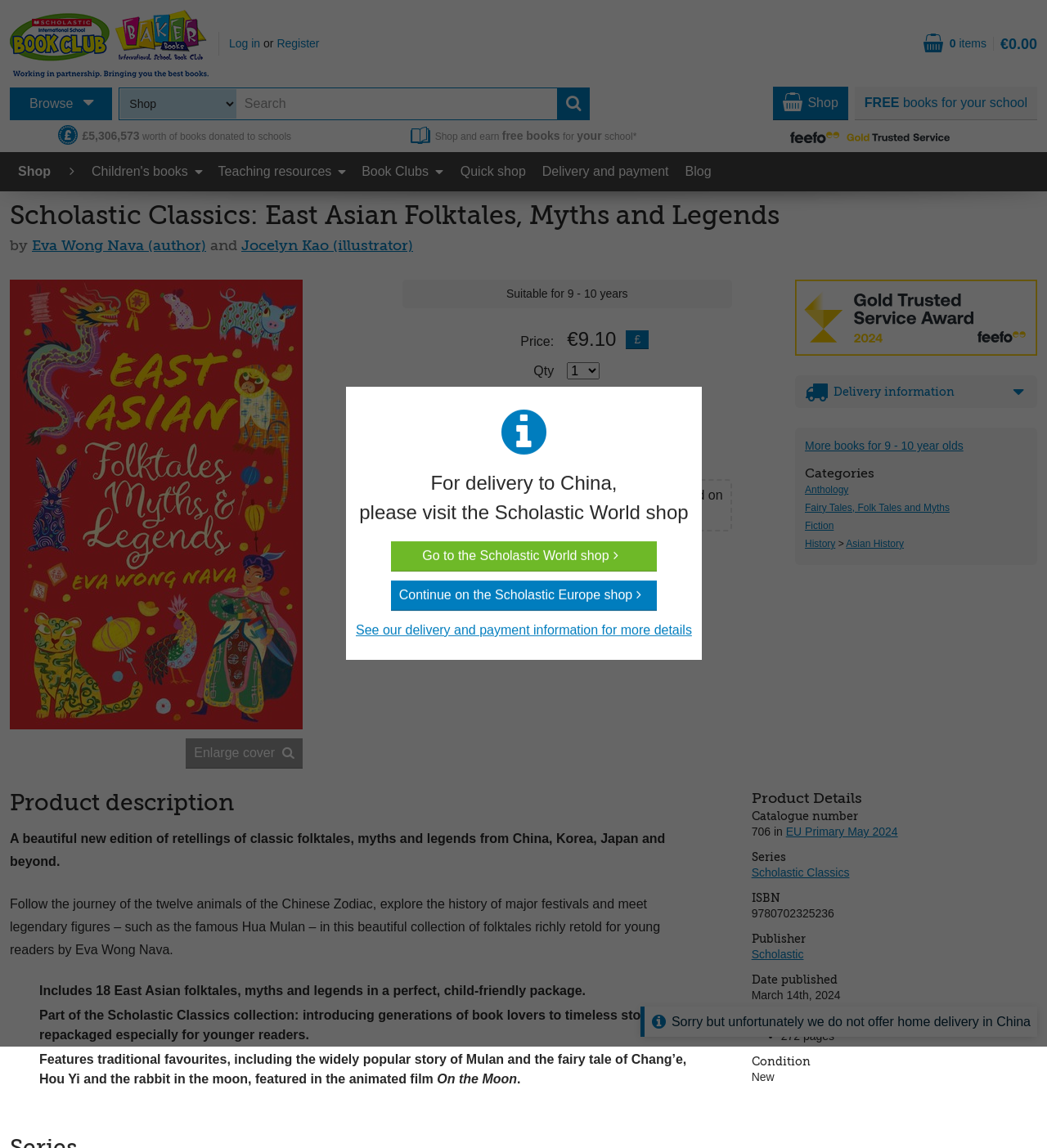Identify the bounding box of the UI component described as: "Enlarge cover".

[0.009, 0.244, 0.289, 0.67]